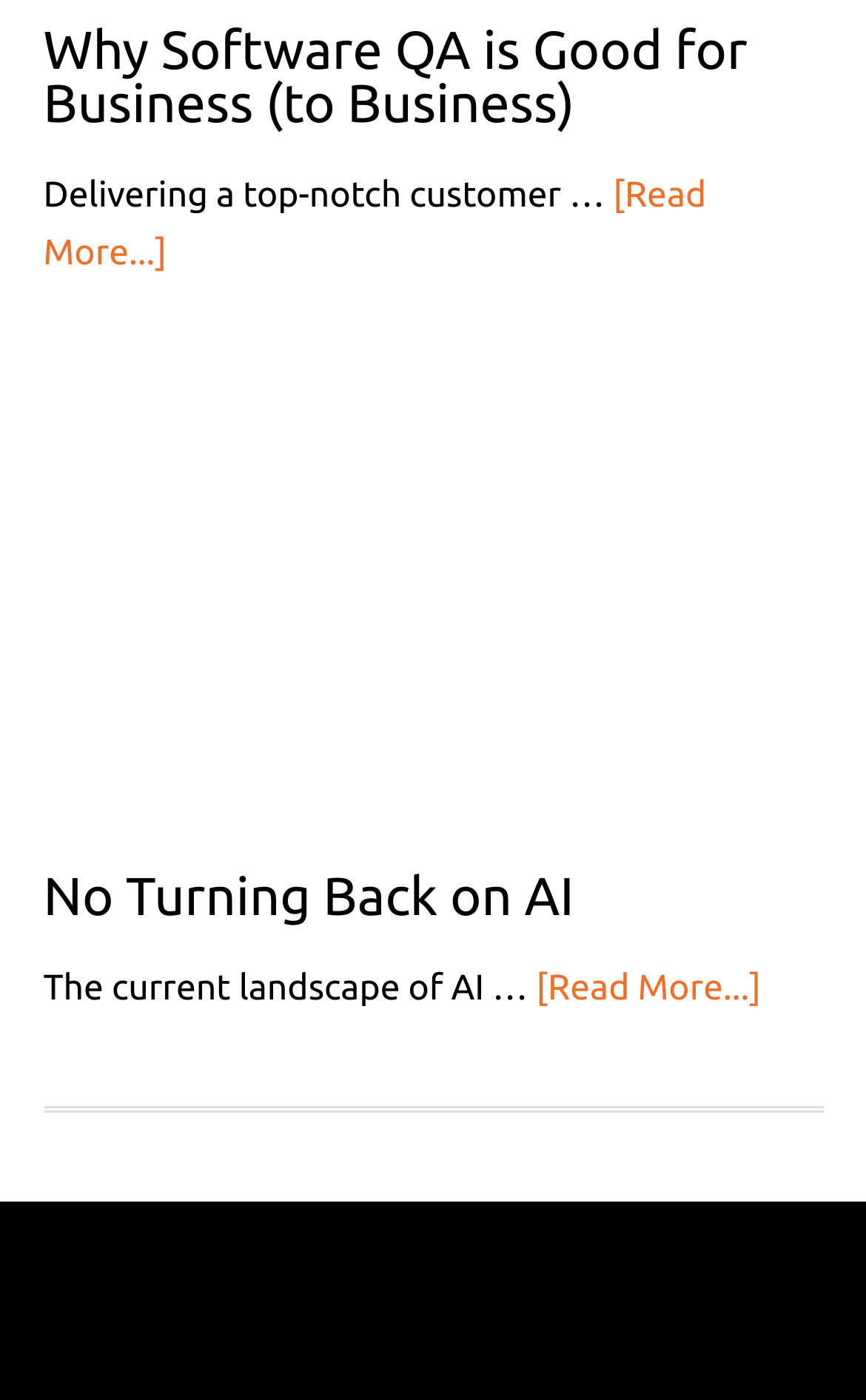Use a single word or phrase to answer the following:
What is the topic of the first article?

Software QA